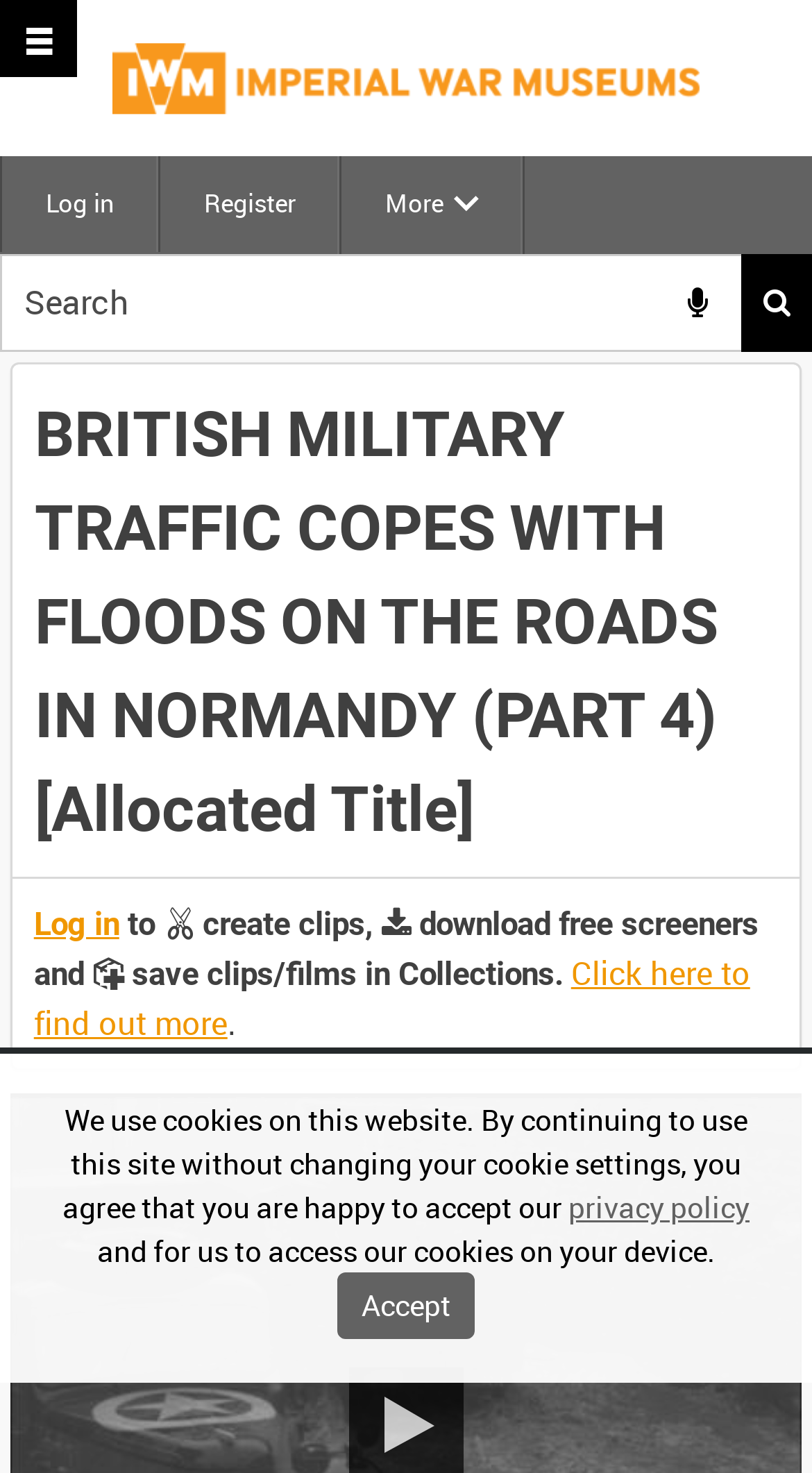What is the name of the website?
Answer the question with just one word or phrase using the image.

IWM Film